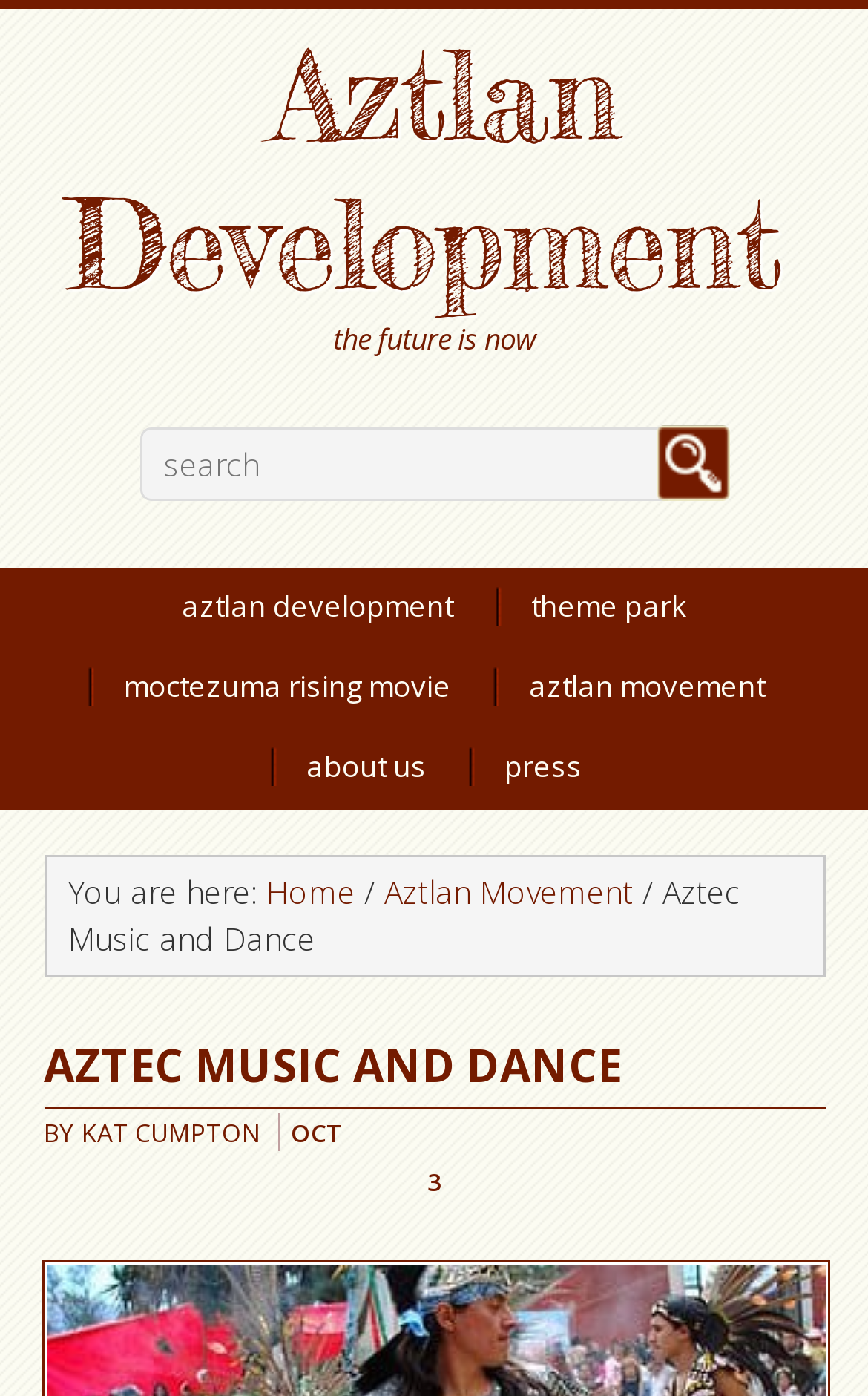Determine the bounding box coordinates for the HTML element described here: "Aztlan Development".

[0.077, 0.013, 0.923, 0.23]